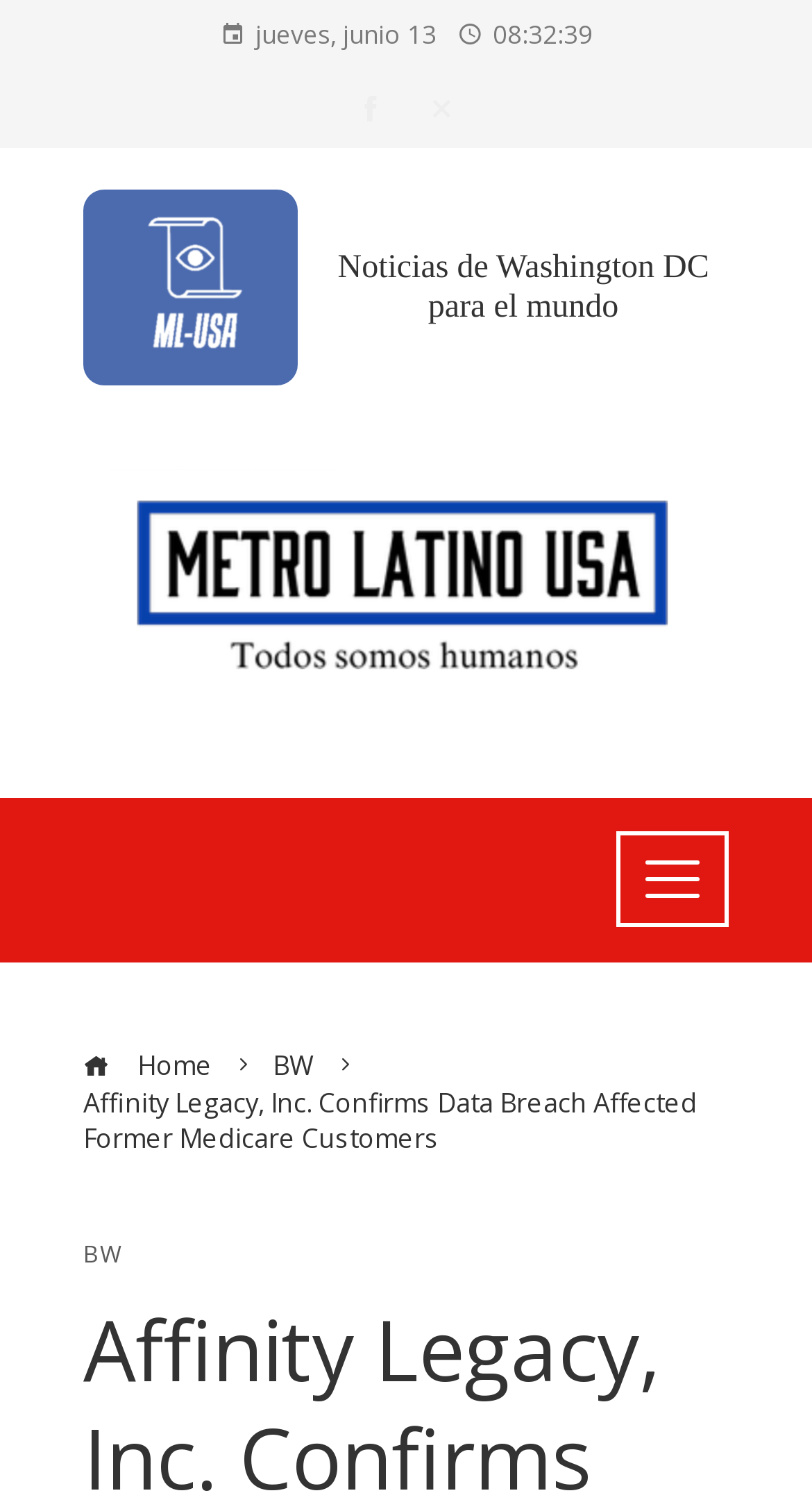What is the name of the news site?
Using the visual information, reply with a single word or short phrase.

Metro Latino USA